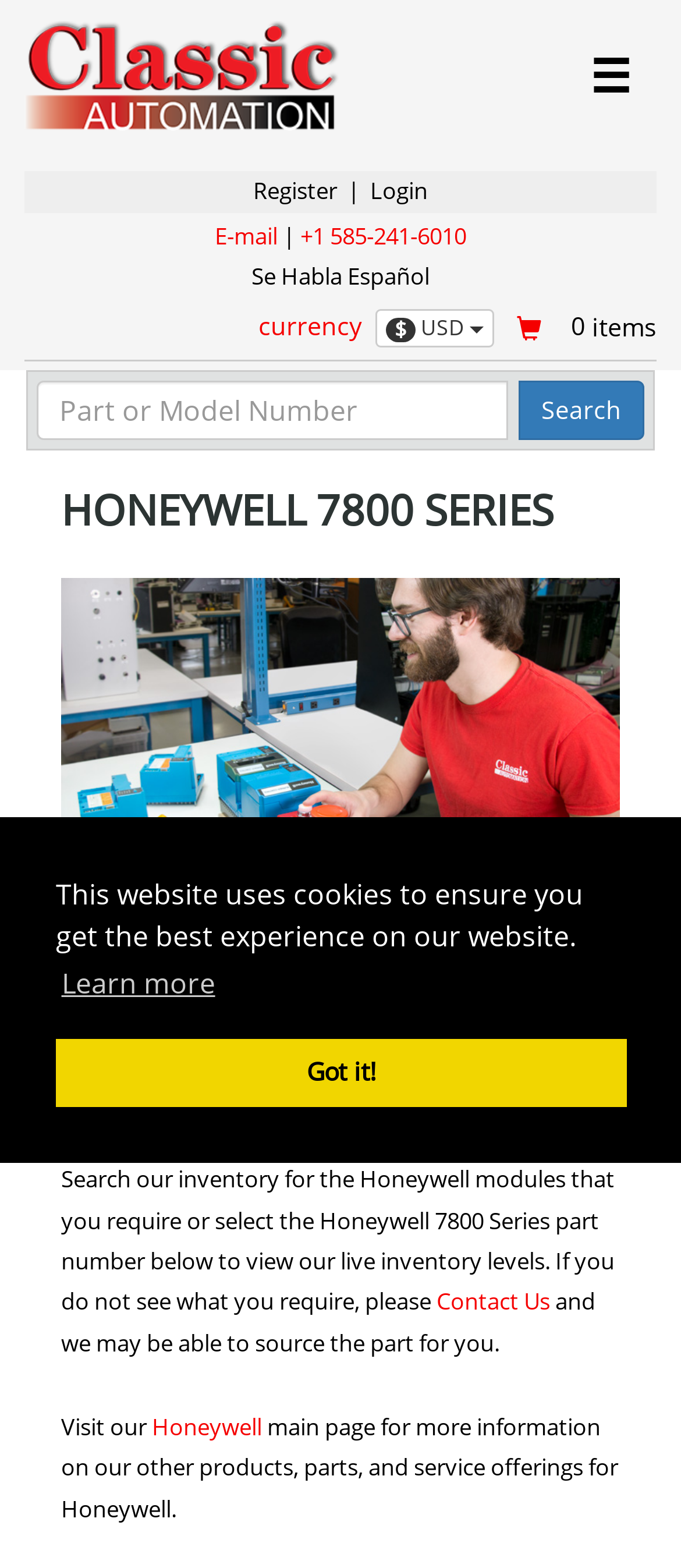Please identify the bounding box coordinates of the element that needs to be clicked to execute the following command: "Search for a part or model number". Provide the bounding box using four float numbers between 0 and 1, formatted as [left, top, right, bottom].

[0.054, 0.242, 0.746, 0.28]